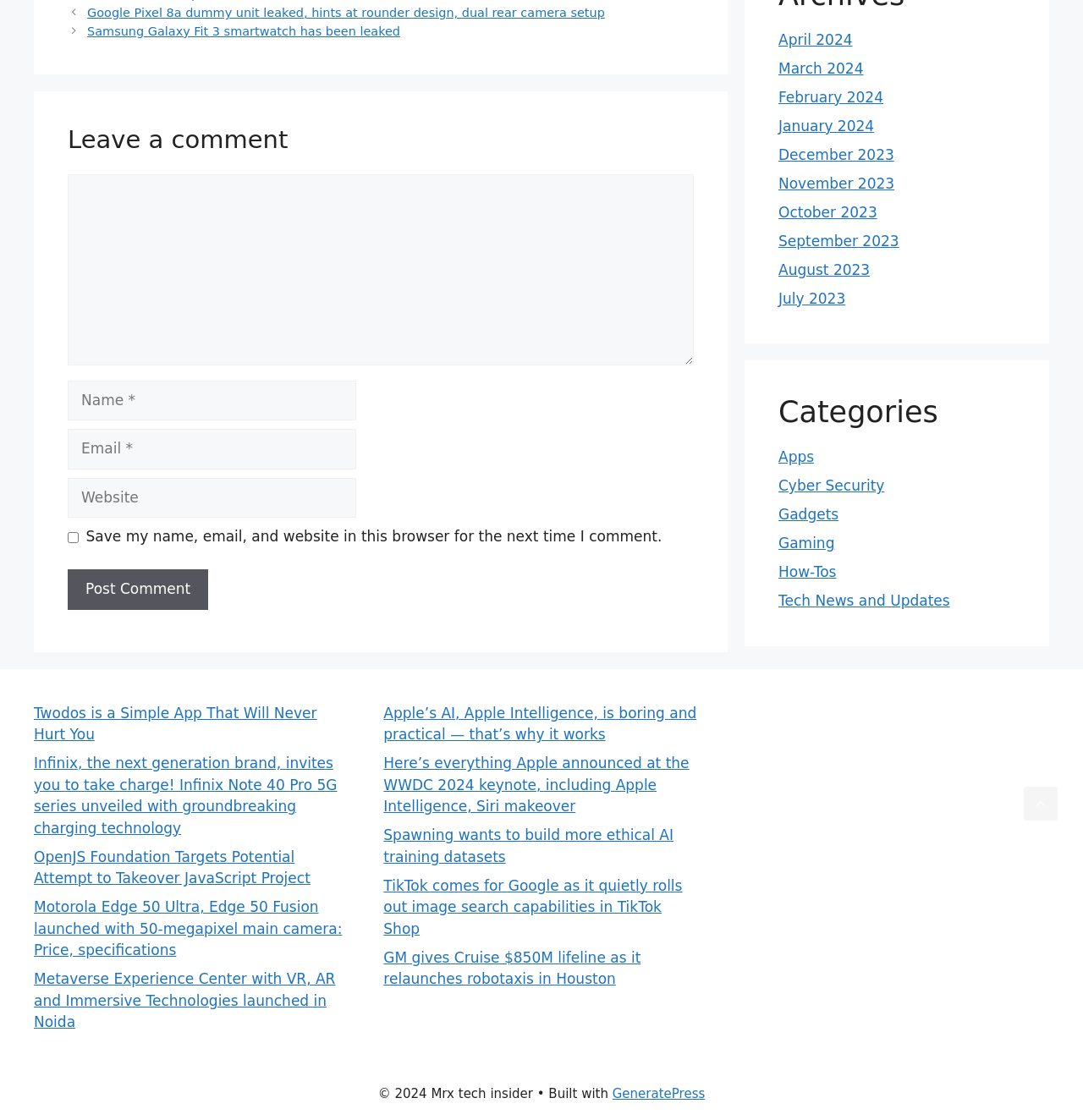Provide the bounding box coordinates for the area that should be clicked to complete the instruction: "View posts from April 2024".

[0.719, 0.028, 0.787, 0.043]